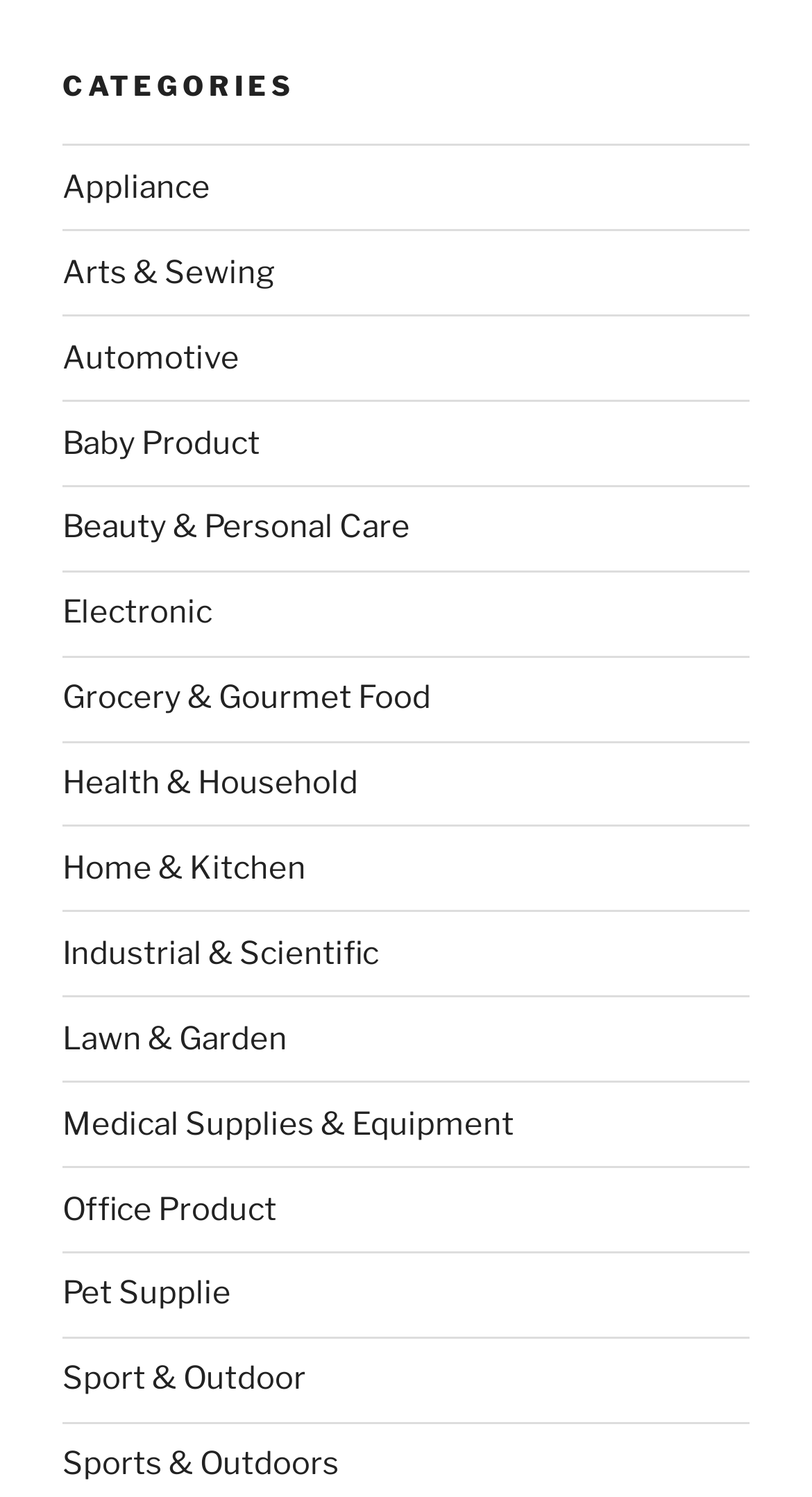How many categories are listed?
Answer the question with a single word or phrase by looking at the picture.

18